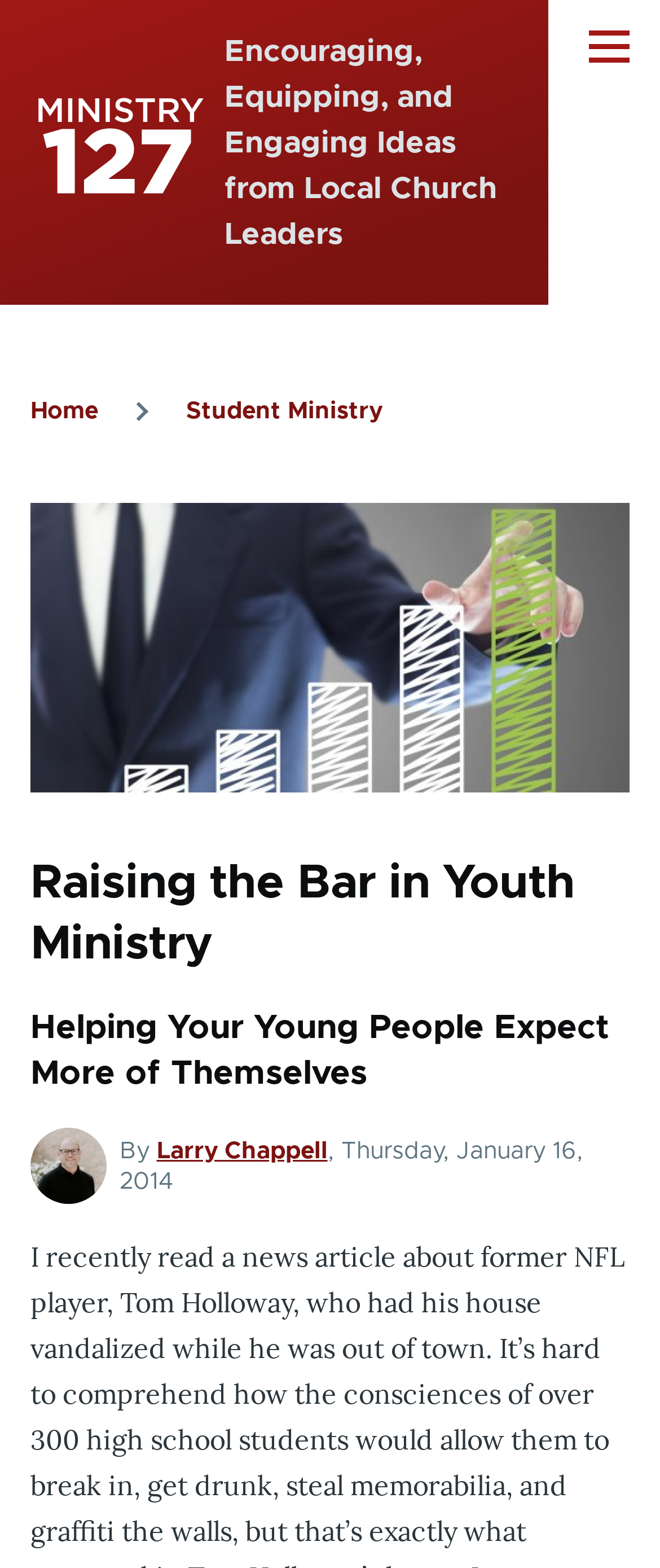Using the provided element description, identify the bounding box coordinates as (top-left x, top-left y, bottom-right x, bottom-right y). Ensure all values are between 0 and 1. Description: Student Ministry

[0.282, 0.255, 0.579, 0.27]